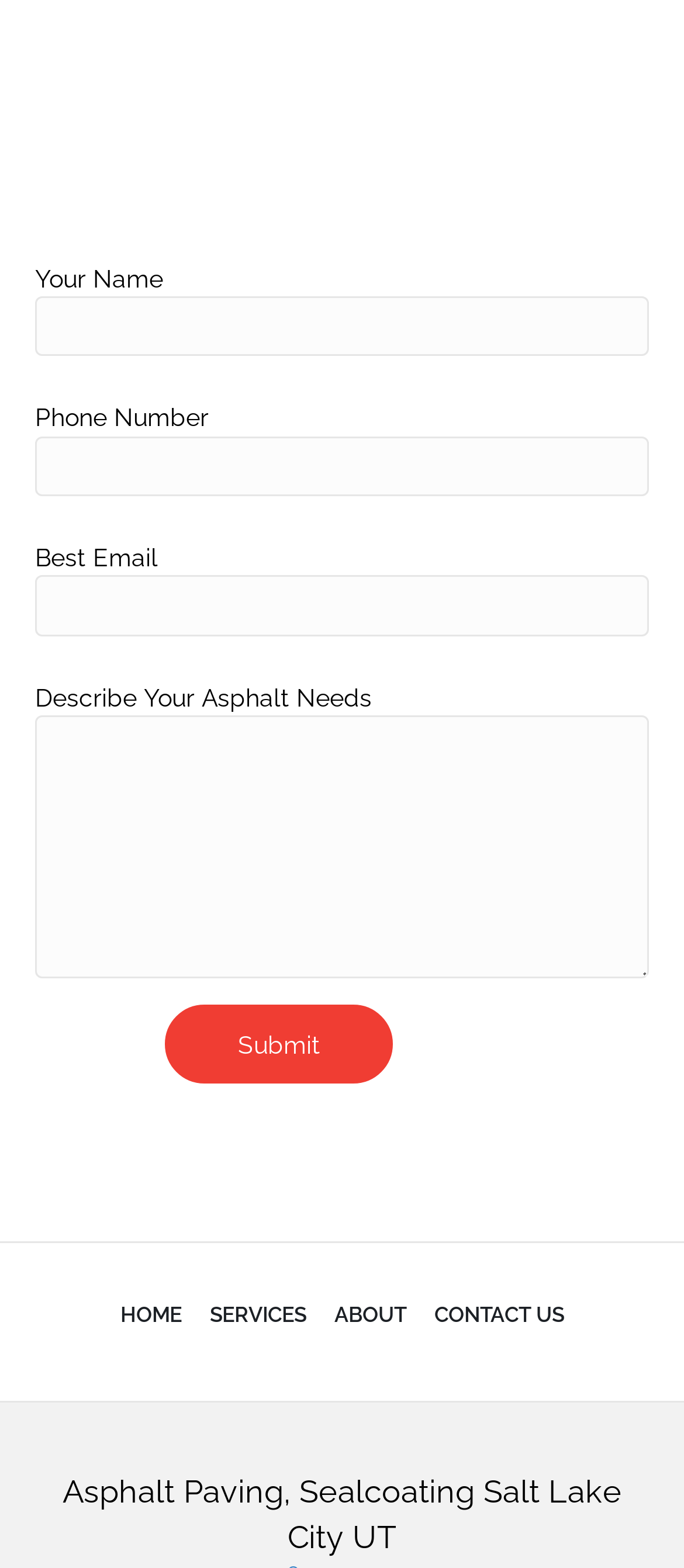What is the purpose of the contact form? Refer to the image and provide a one-word or short phrase answer.

To submit asphalt needs